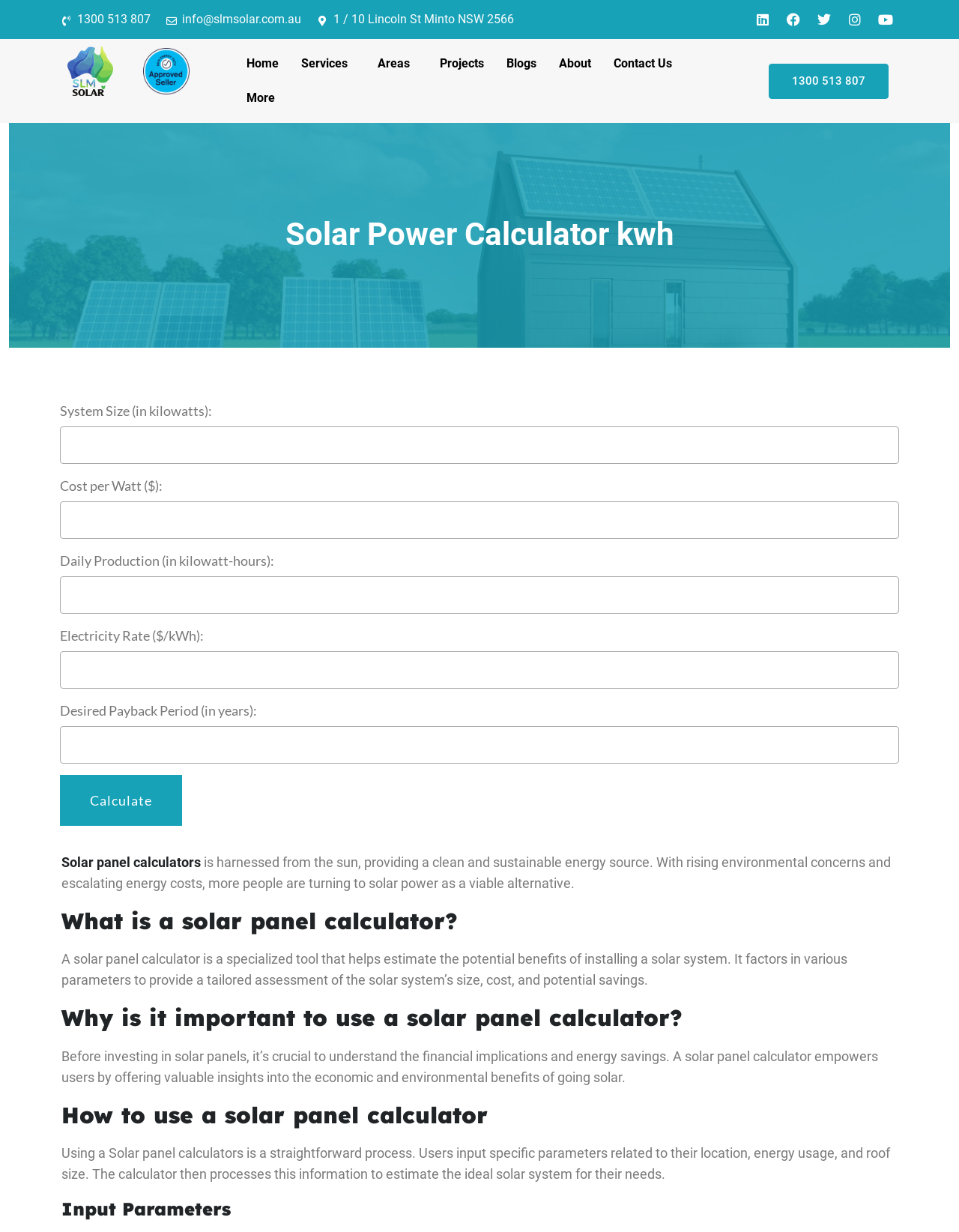Locate the bounding box coordinates of the region to be clicked to comply with the following instruction: "Click the 'Calculate' button". The coordinates must be four float numbers between 0 and 1, in the form [left, top, right, bottom].

[0.062, 0.629, 0.19, 0.67]